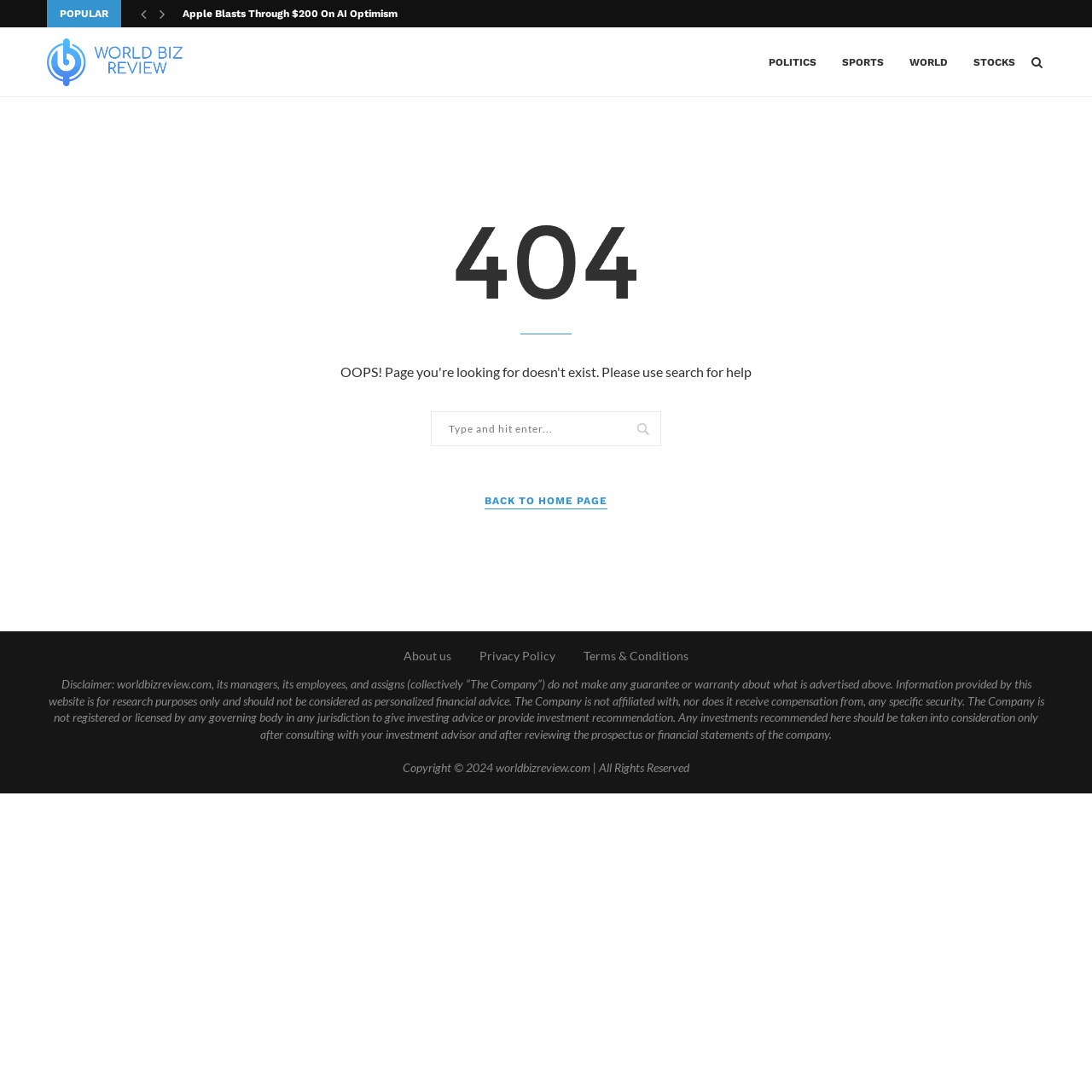Please specify the bounding box coordinates of the area that should be clicked to accomplish the following instruction: "Visit World Biz Review homepage". The coordinates should consist of four float numbers between 0 and 1, i.e., [left, top, right, bottom].

[0.043, 0.026, 0.168, 0.088]